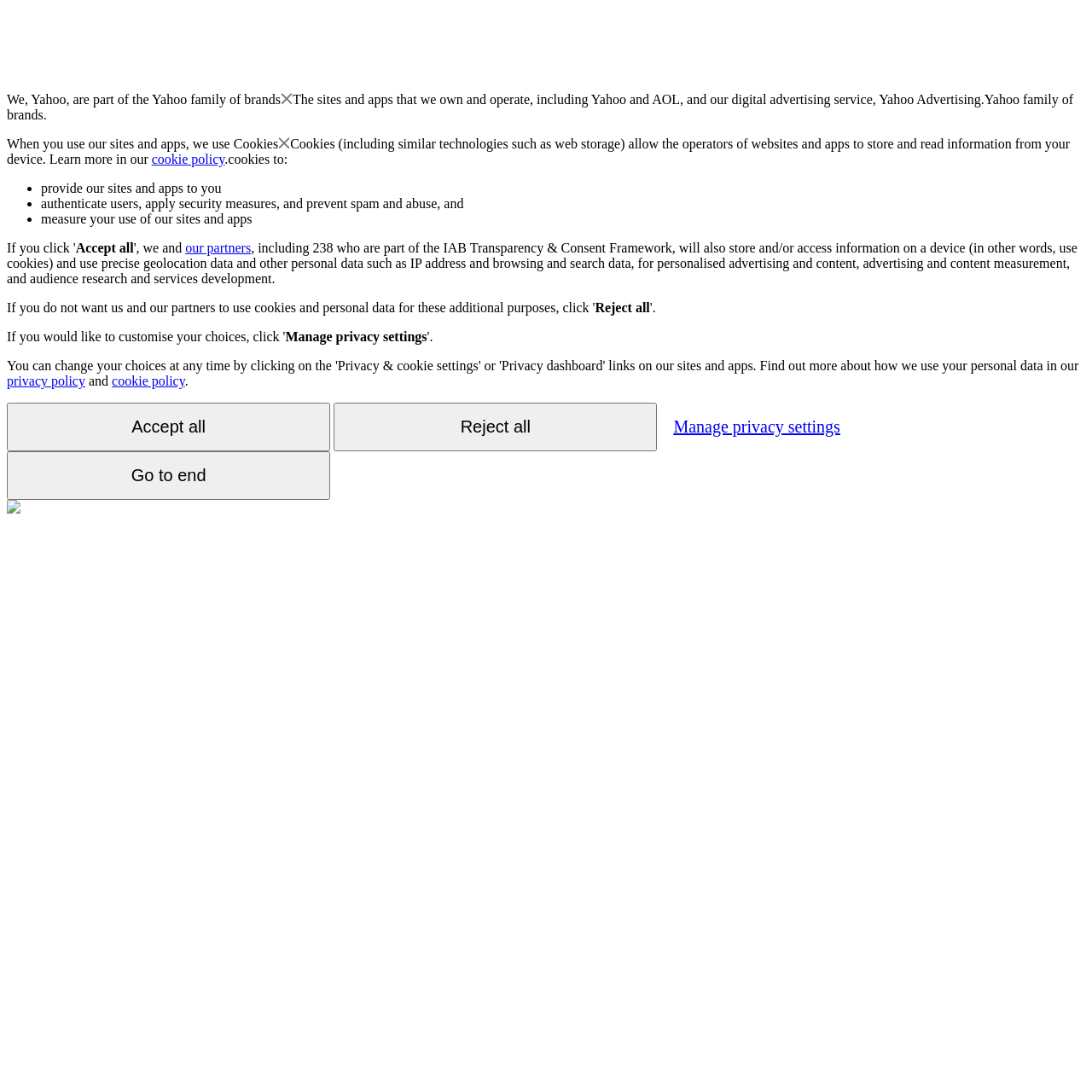Please find the bounding box coordinates of the element's region to be clicked to carry out this instruction: "Go to the 'privacy policy'".

[0.006, 0.342, 0.078, 0.355]